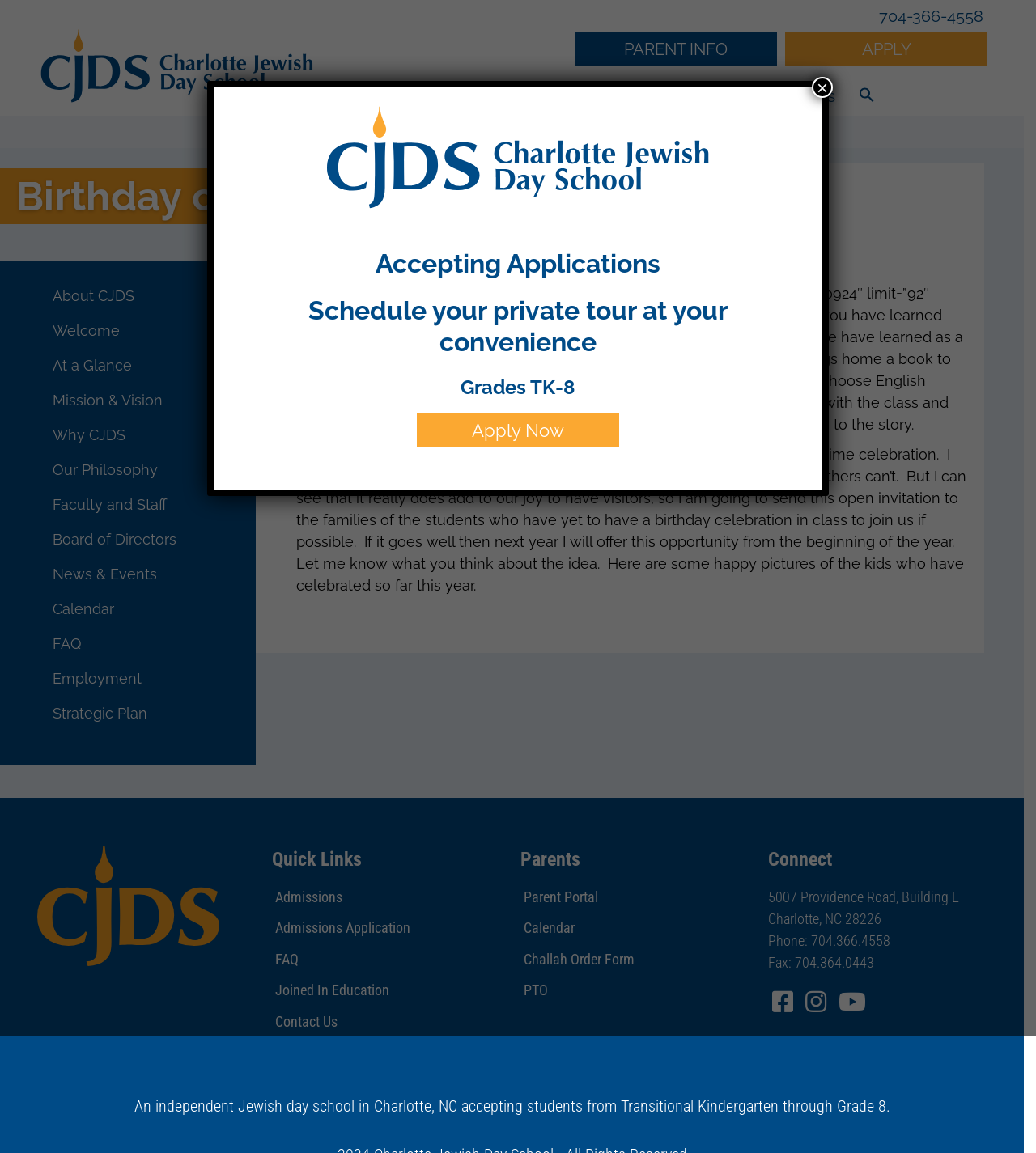Locate the bounding box coordinates of the clickable part needed for the task: "Call 704-366-4558".

[0.848, 0.006, 0.949, 0.022]